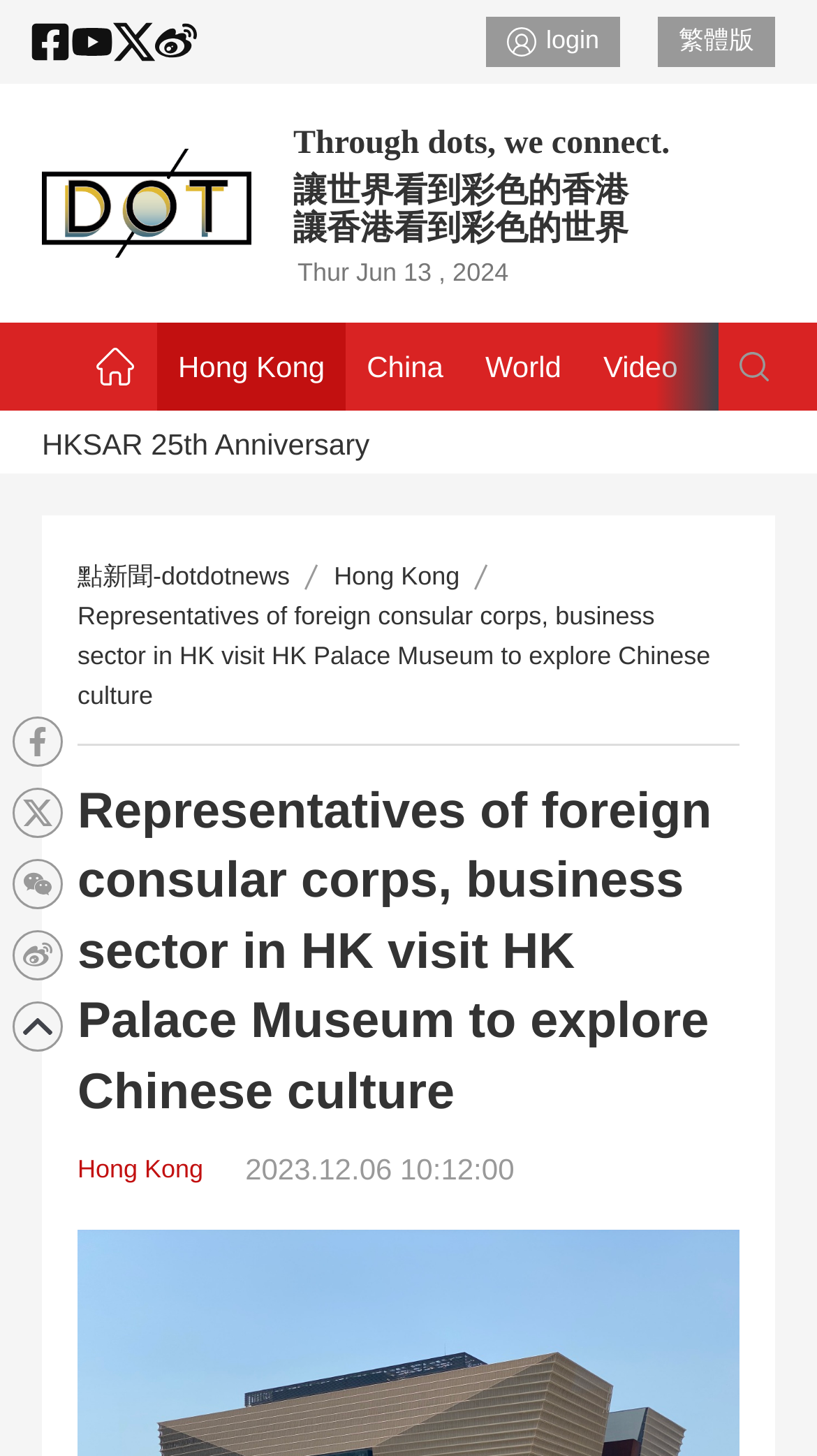Identify and provide the bounding box for the element described by: "繁體版".

[0.805, 0.012, 0.949, 0.046]